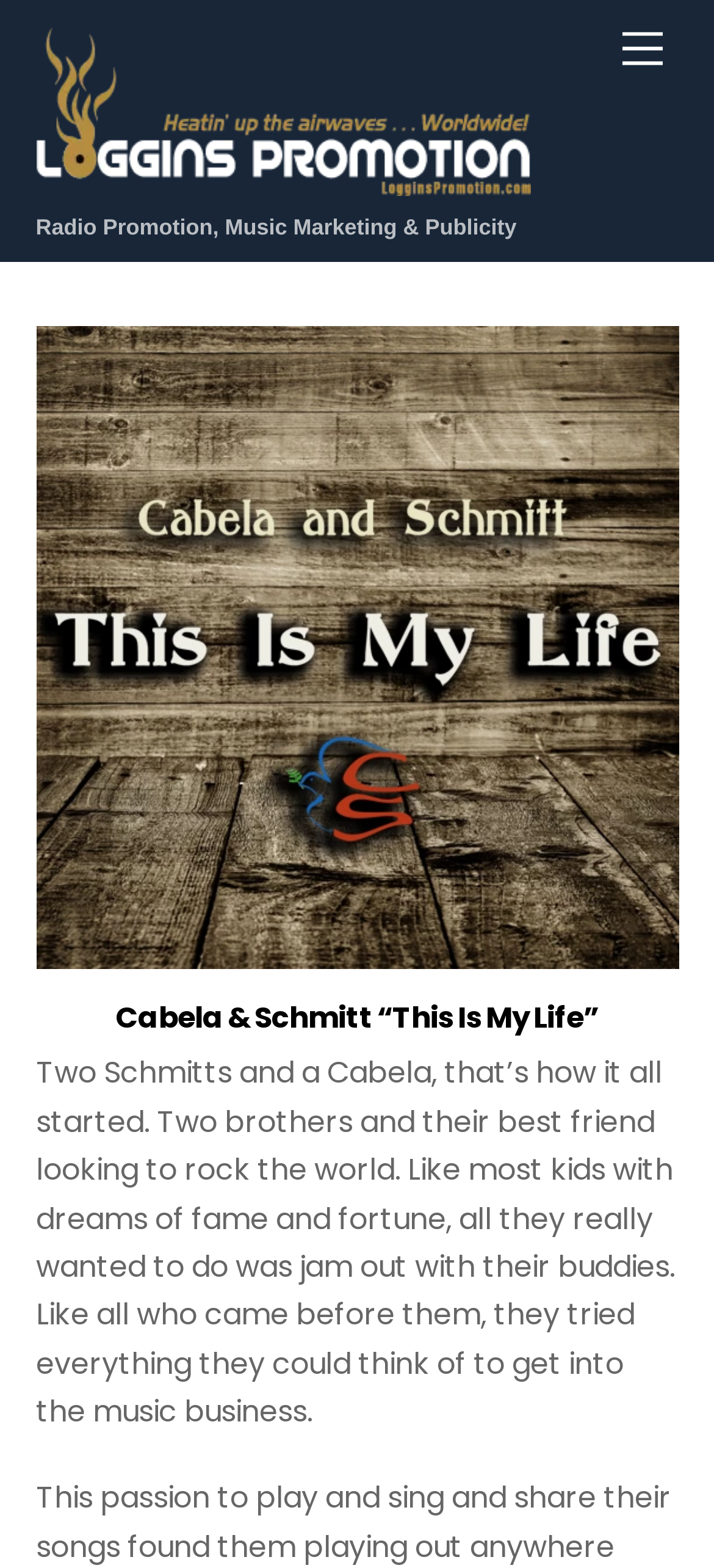Please predict the bounding box coordinates (top-left x, top-left y, bottom-right x, bottom-right y) for the UI element in the screenshot that fits the description: title="Loggins Promotion, LLC"

[0.05, 0.095, 0.742, 0.134]